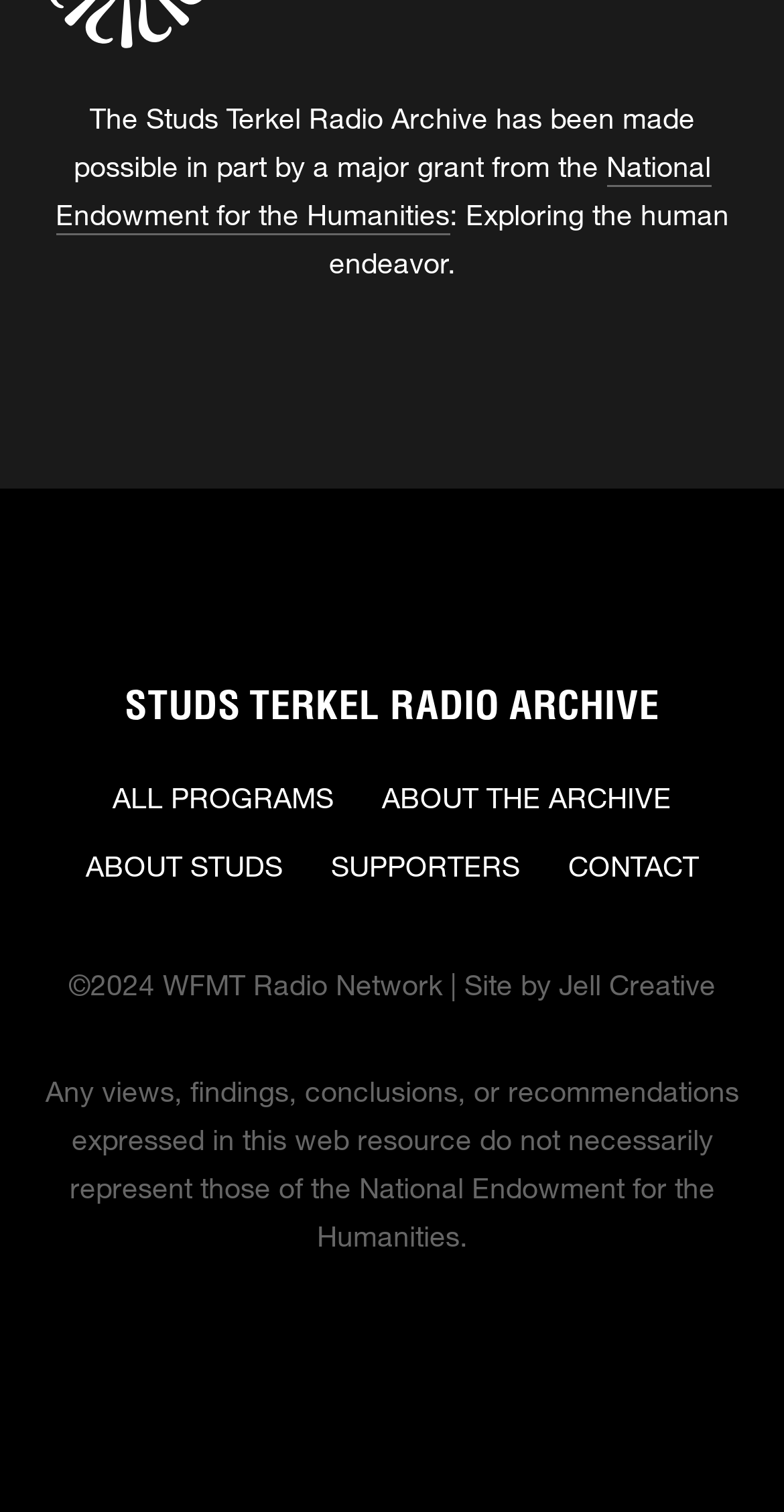Utilize the details in the image to thoroughly answer the following question: How many links are there in the main menu?

The main menu links can be found at coordinates [0.144, 0.512, 0.426, 0.547], [0.487, 0.512, 0.856, 0.547], [0.109, 0.557, 0.36, 0.591], [0.422, 0.557, 0.663, 0.591], and [0.724, 0.557, 0.891, 0.591]. There are 5 links in total.